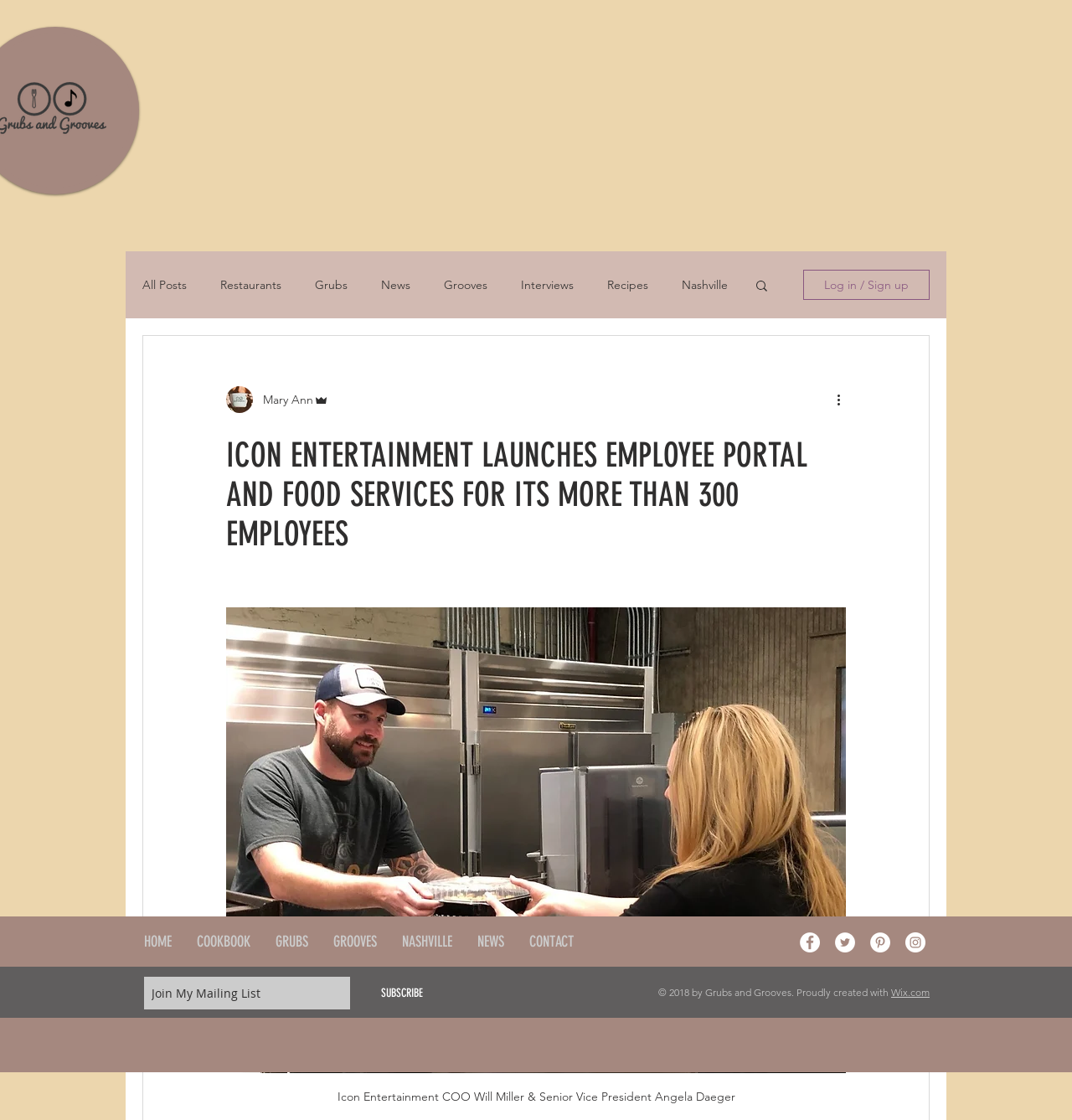Find the bounding box of the element with the following description: "Log in / Sign up". The coordinates must be four float numbers between 0 and 1, formatted as [left, top, right, bottom].

[0.749, 0.241, 0.867, 0.268]